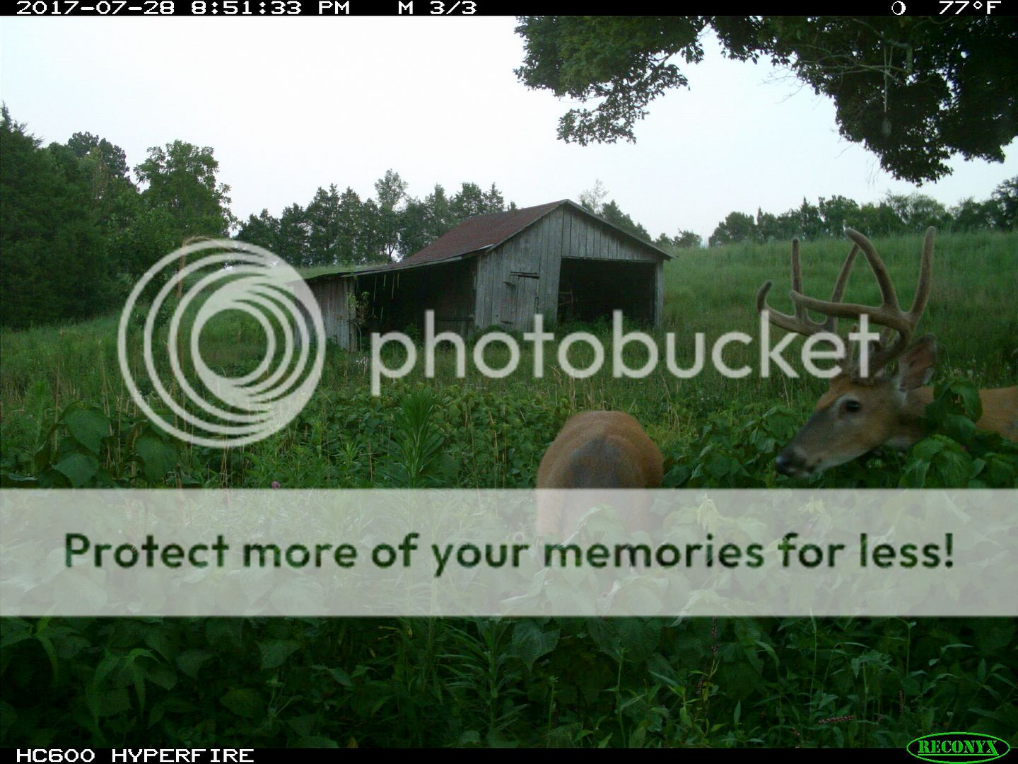Capture every detail in the image and describe it fully.

The image captures a tranquil scene at dusk, showcasing a rustic barn nestled amidst lush greenery. A deer, prominent in the foreground, is seen foraging among the foliage, while another deer grazes nearby. The soft light of the evening creates a serene atmosphere, enriching the rural aesthetic. Overlaying the image is a promotional message that reads, "Protect more of your memories for less!" suggesting this snapshot was captured using a camera with enhanced memory features, specifically the HC600 HYPERFIRE model. The overall composition vividly illustrates the beauty of wildlife in a natural setting, inviting viewers to reflect on the delicate interaction between nature and technology.